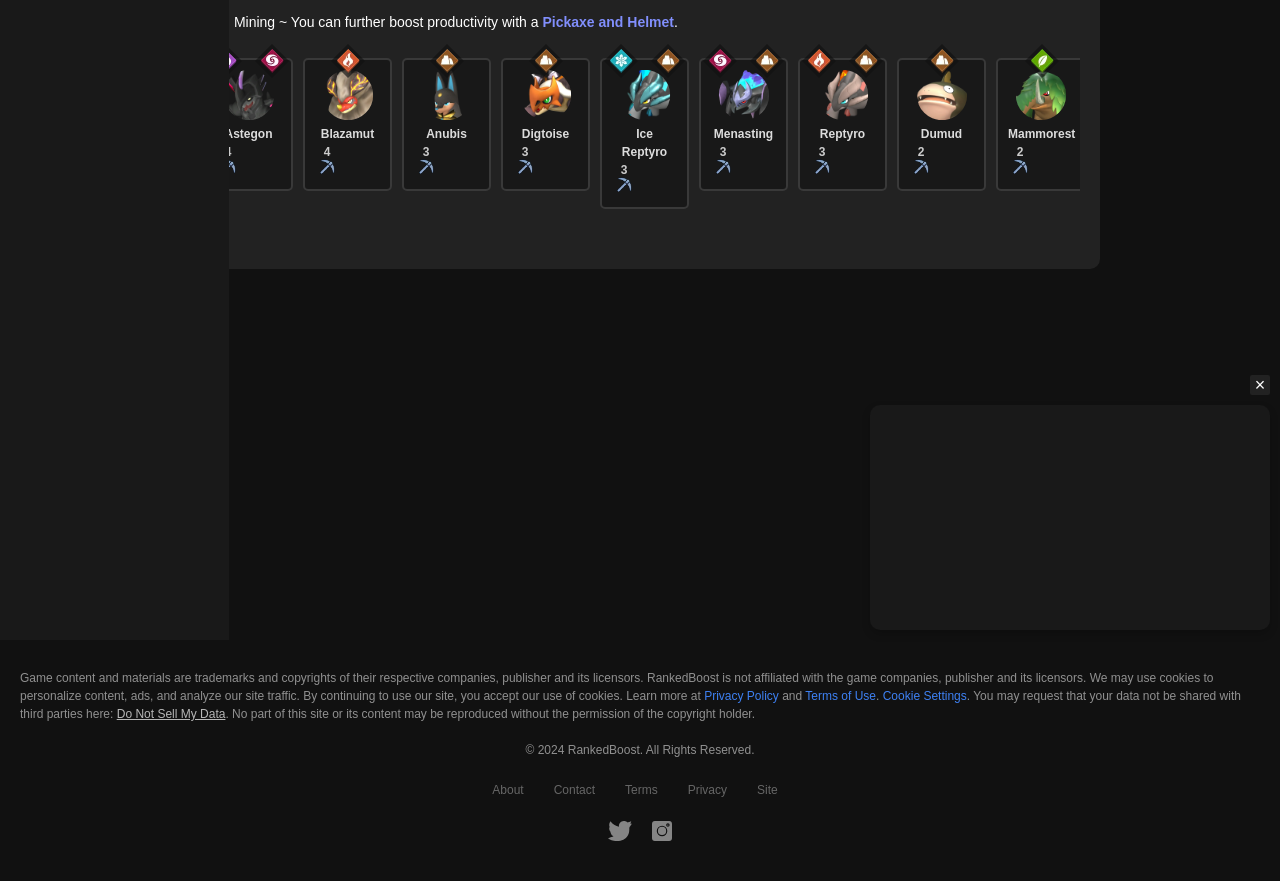Identify the bounding box for the UI element specified in this description: "Mammorest2". The coordinates must be four float numbers between 0 and 1, formatted as [left, top, right, bottom].

[0.778, 0.066, 0.849, 0.217]